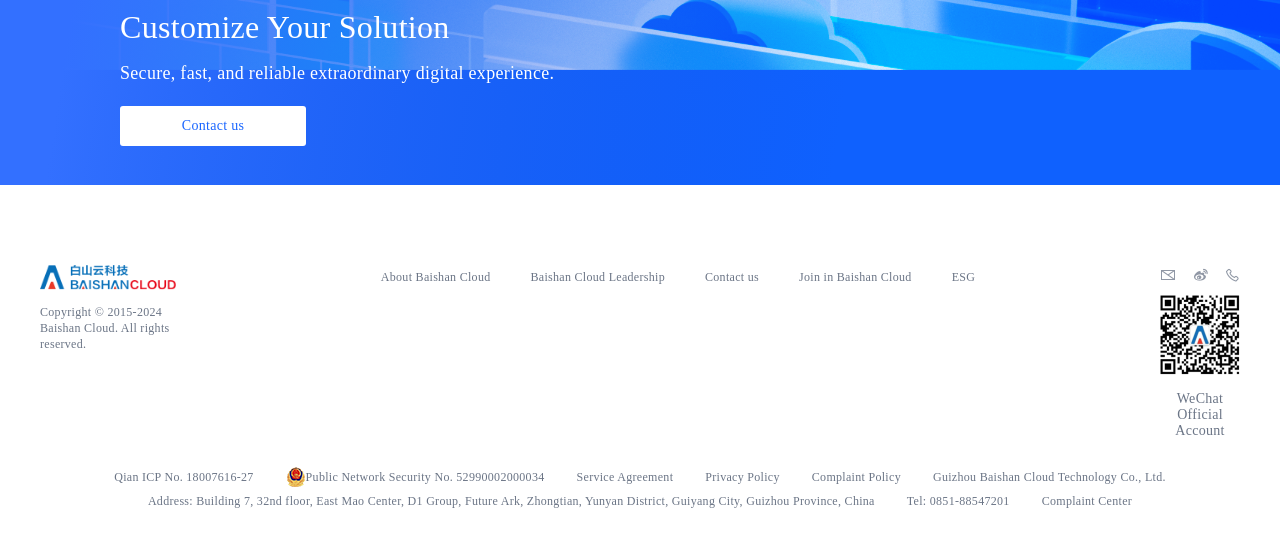Please provide the bounding box coordinates for the element that needs to be clicked to perform the following instruction: "Learn about Baishan Cloud". The coordinates should be given as four float numbers between 0 and 1, i.e., [left, top, right, bottom].

[0.297, 0.485, 0.383, 0.529]